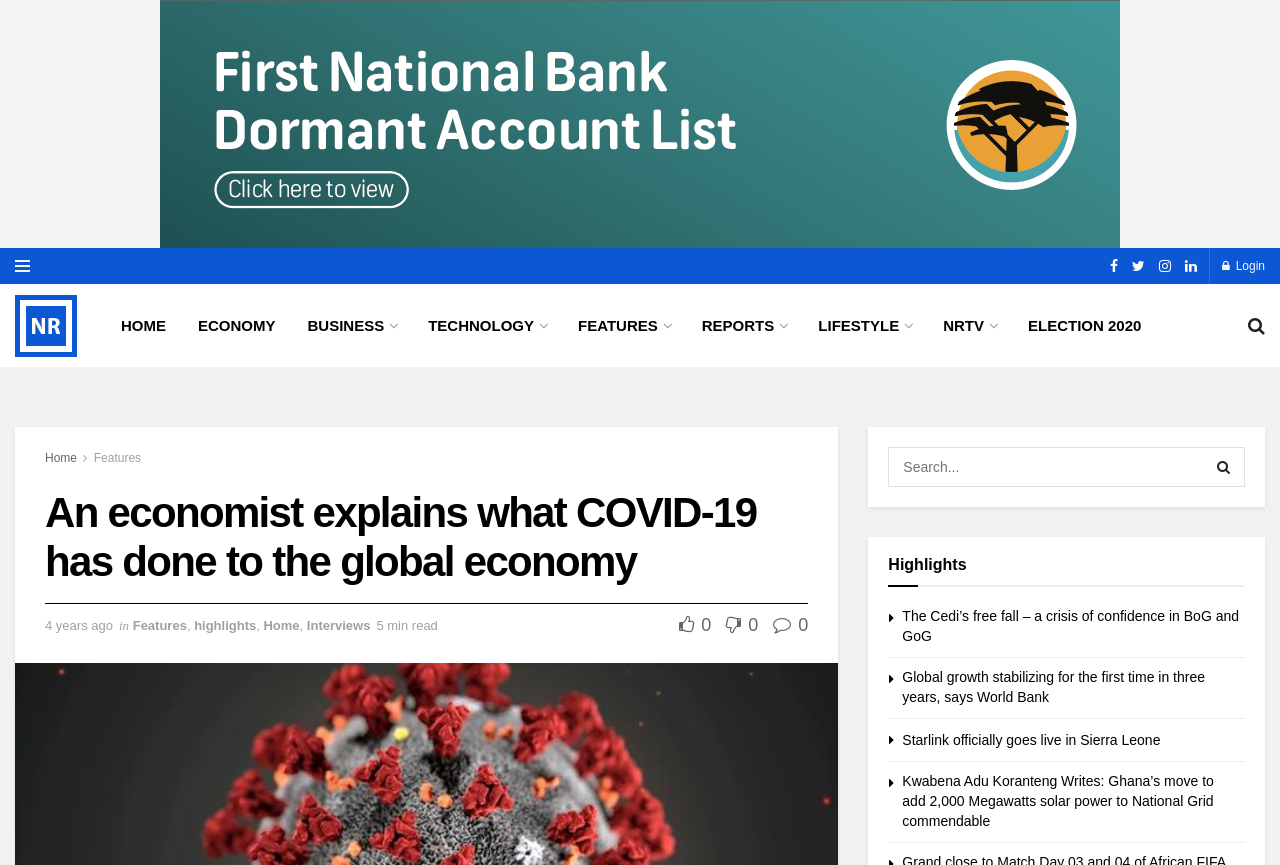Generate the text content of the main headline of the webpage.

An economist explains what COVID-19 has done to the global economy